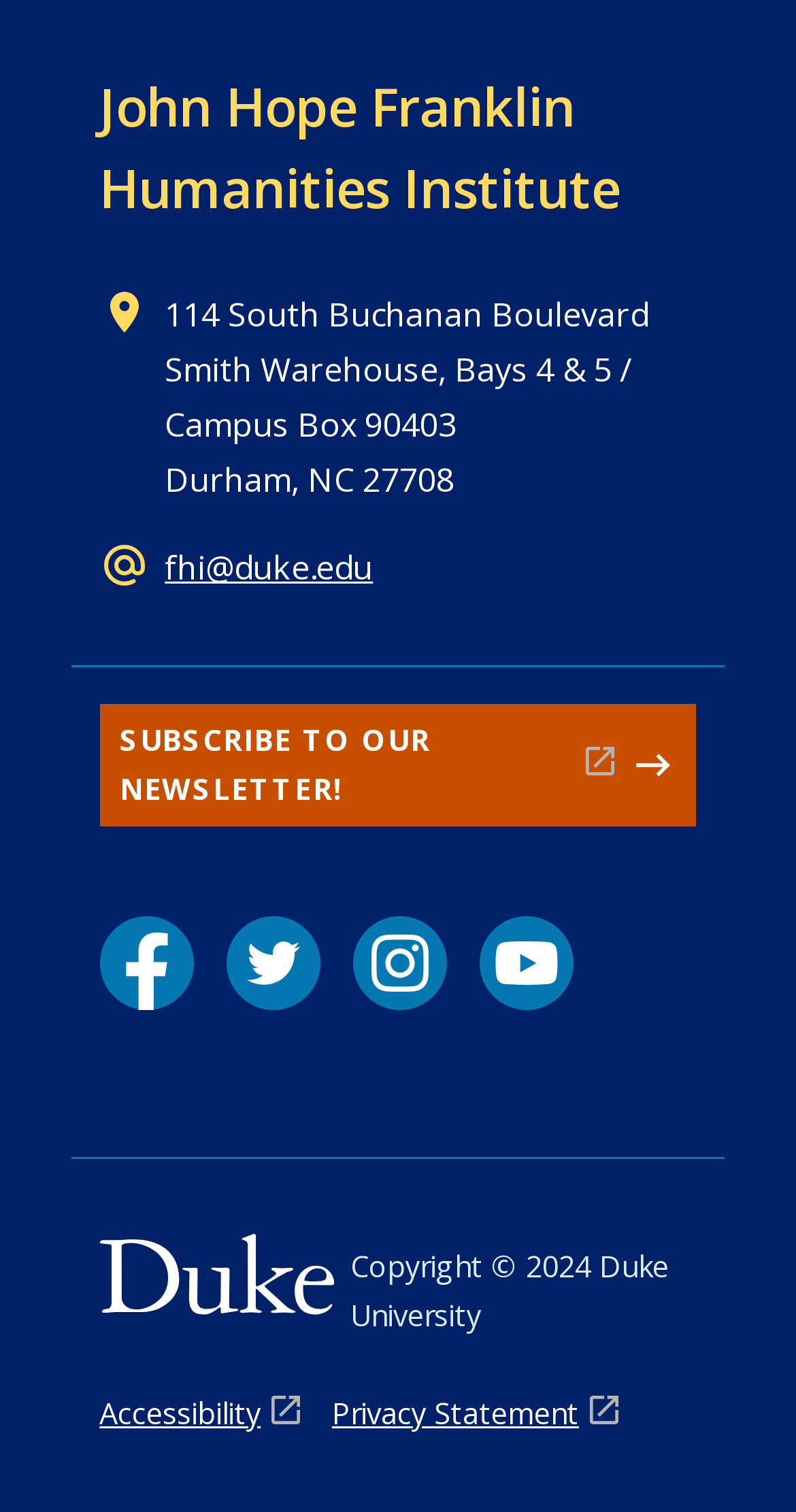Respond with a single word or phrase to the following question: What is the email address to contact the John Hope Franklin Humanities Institute?

fhi@duke.edu